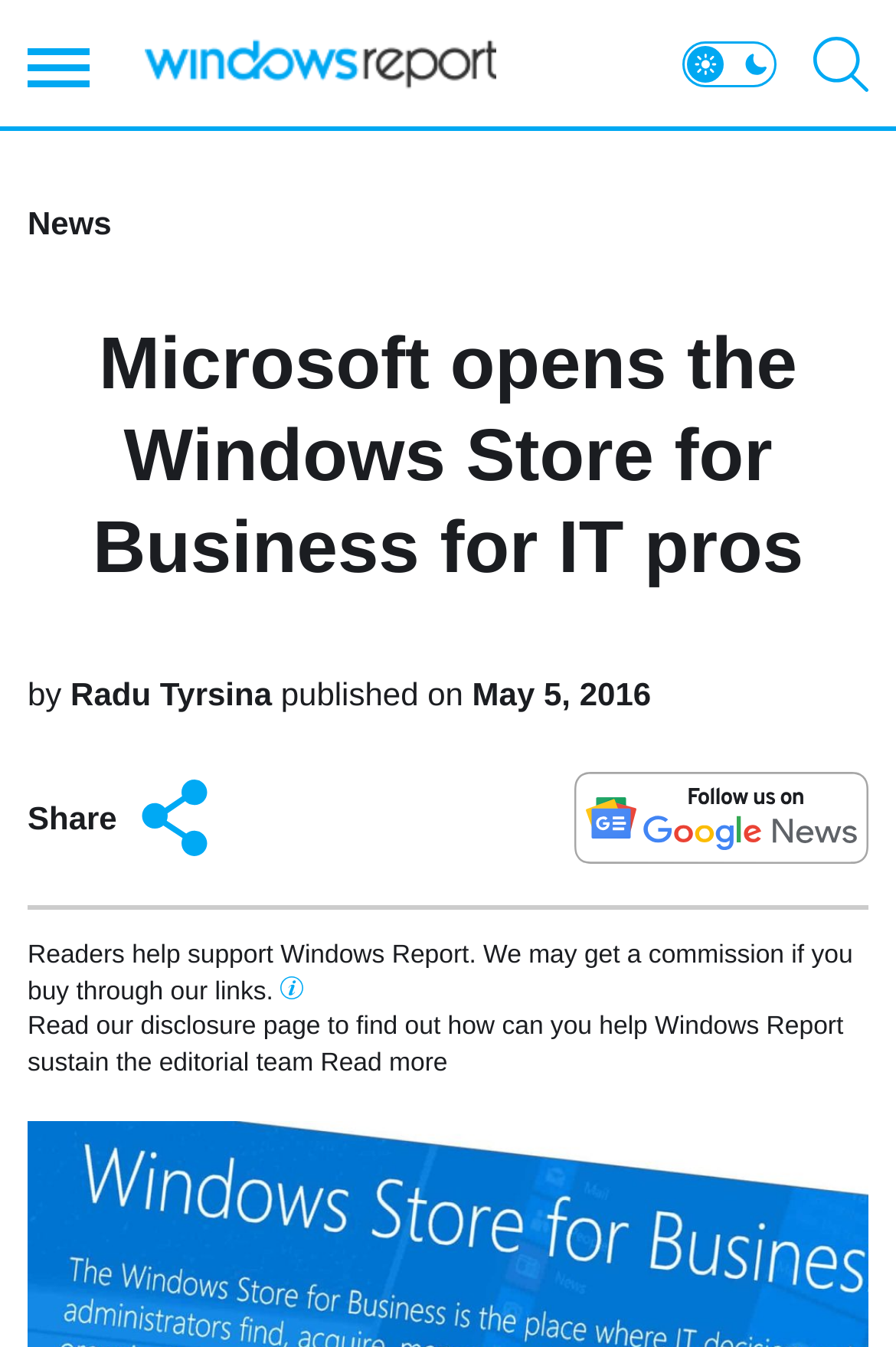What is the purpose of the Windows Store for Business?
Offer a detailed and exhaustive answer to the question.

Although the meta description is not directly visible on the webpage, based on the context of the article, it can be inferred that the Windows Store for Business is a tool for IT administrators to quickly find the right apps.